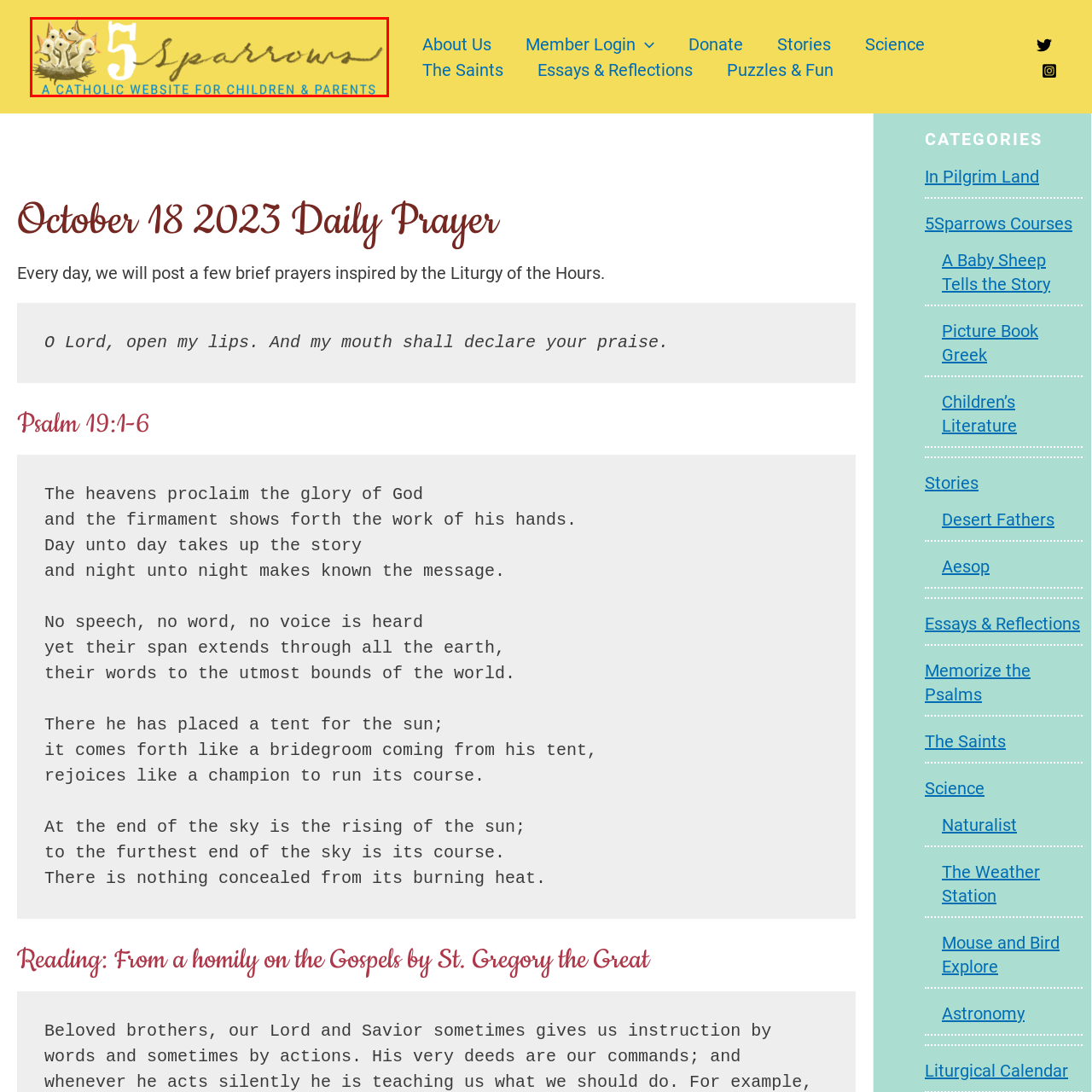What is the website focused on providing?
Study the image within the red bounding box and deliver a detailed answer.

The tagline 'A Catholic Website for Children & Parents' suggests that the website is focused on providing religious resources and support for families, which is further emphasized by the illustration of five baby birds nestled in a nest, representing nurturing and care.